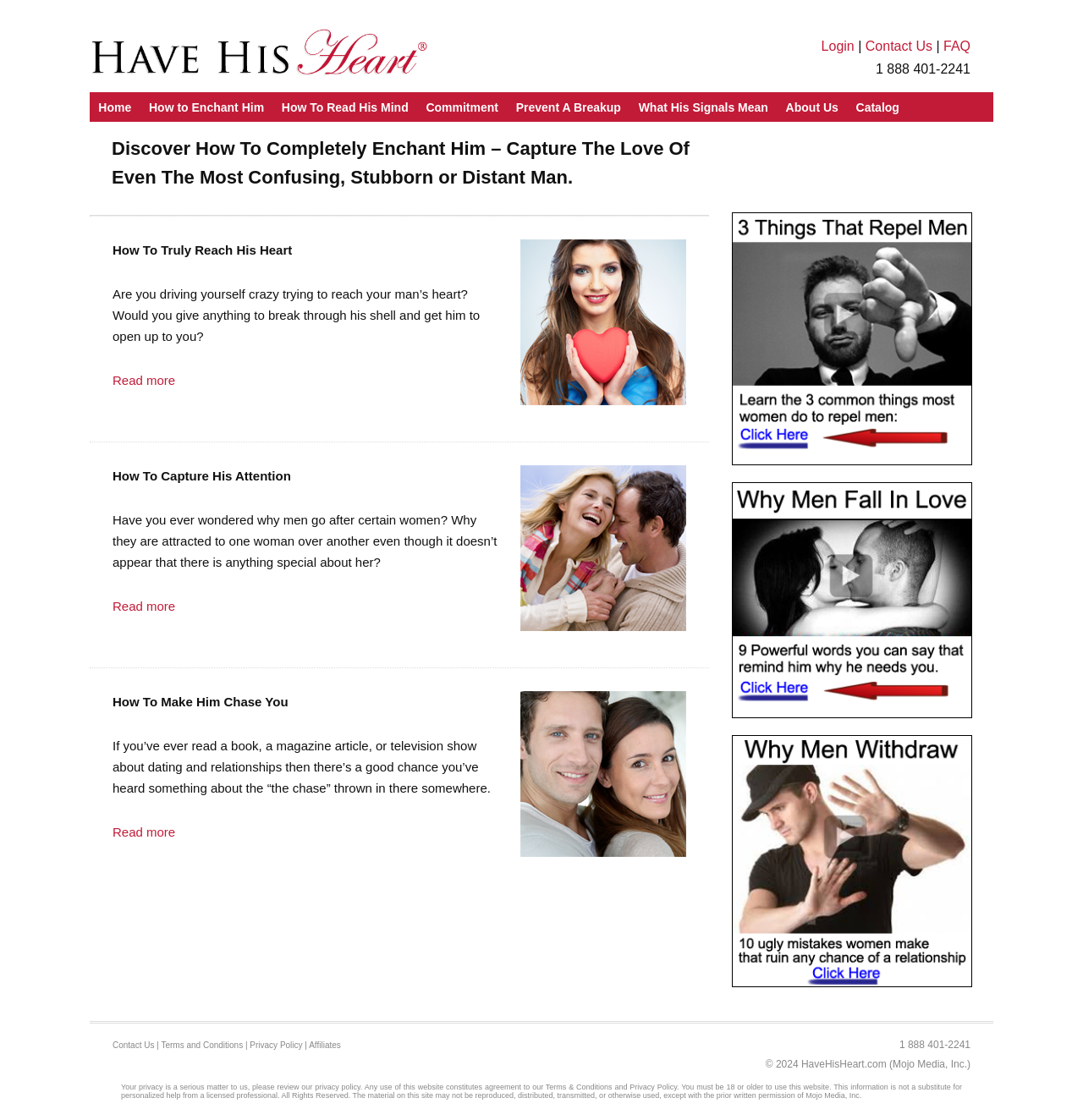How many images are there on the webpage?
Provide a comprehensive and detailed answer to the question.

I counted the image elements on the webpage by looking at the image elements with OCR text or element descriptions. There are 6 images: one at the top, four thumbnails, and one at the bottom of the page.